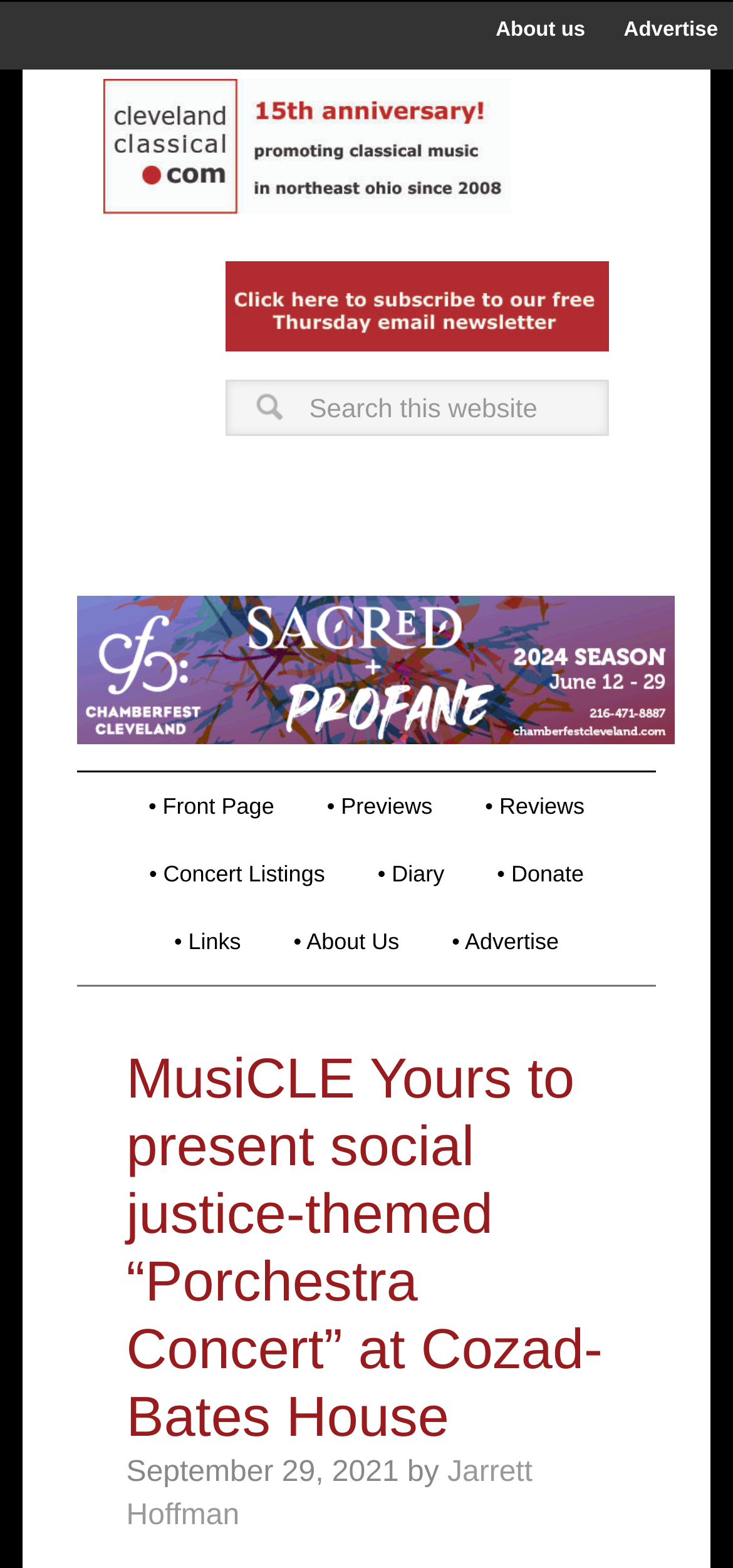Identify the bounding box coordinates for the UI element described as follows: name="s" placeholder="Search this website". Use the format (top-left x, top-left y, bottom-right x, bottom-right y) and ensure all values are floating point numbers between 0 and 1.

[0.306, 0.242, 0.83, 0.278]